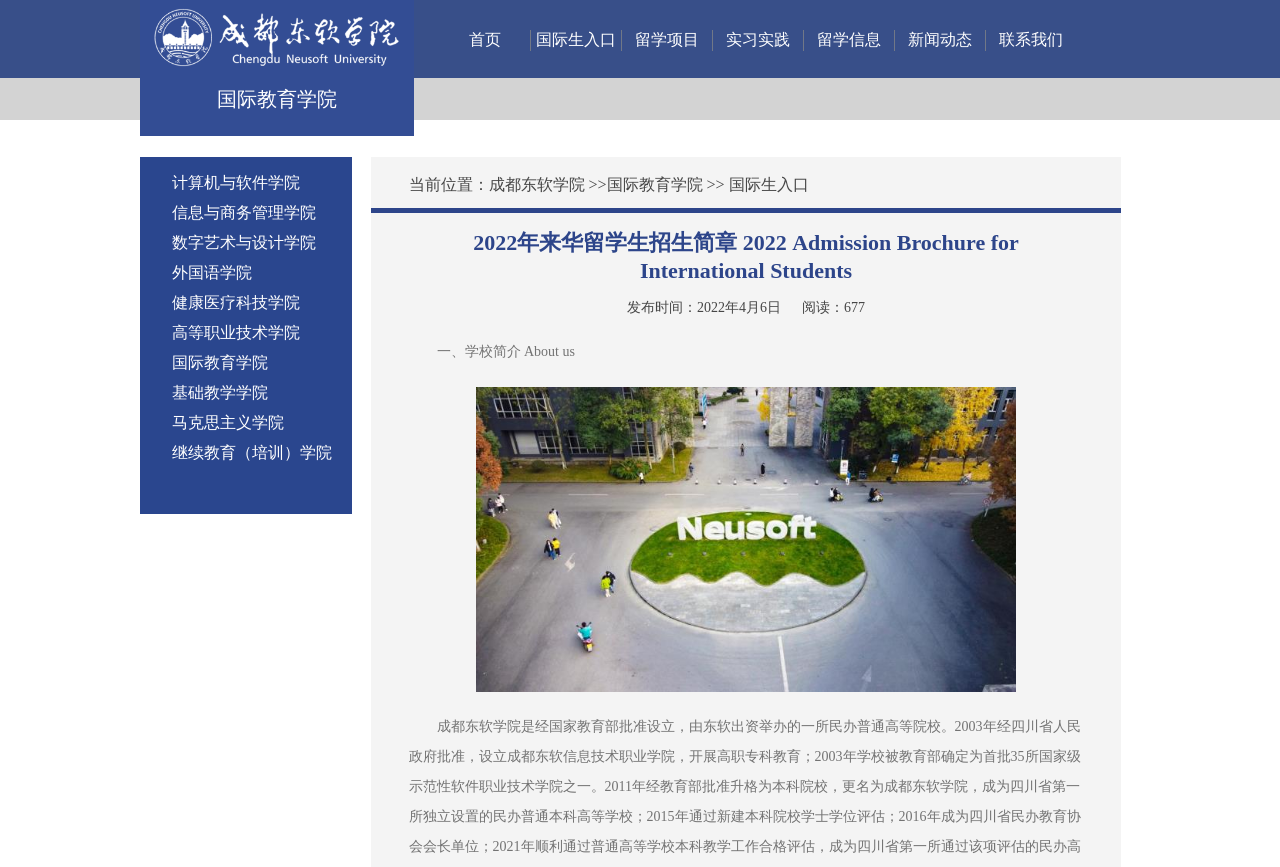How many links are there in the top navigation bar?
Using the visual information from the image, give a one-word or short-phrase answer.

6